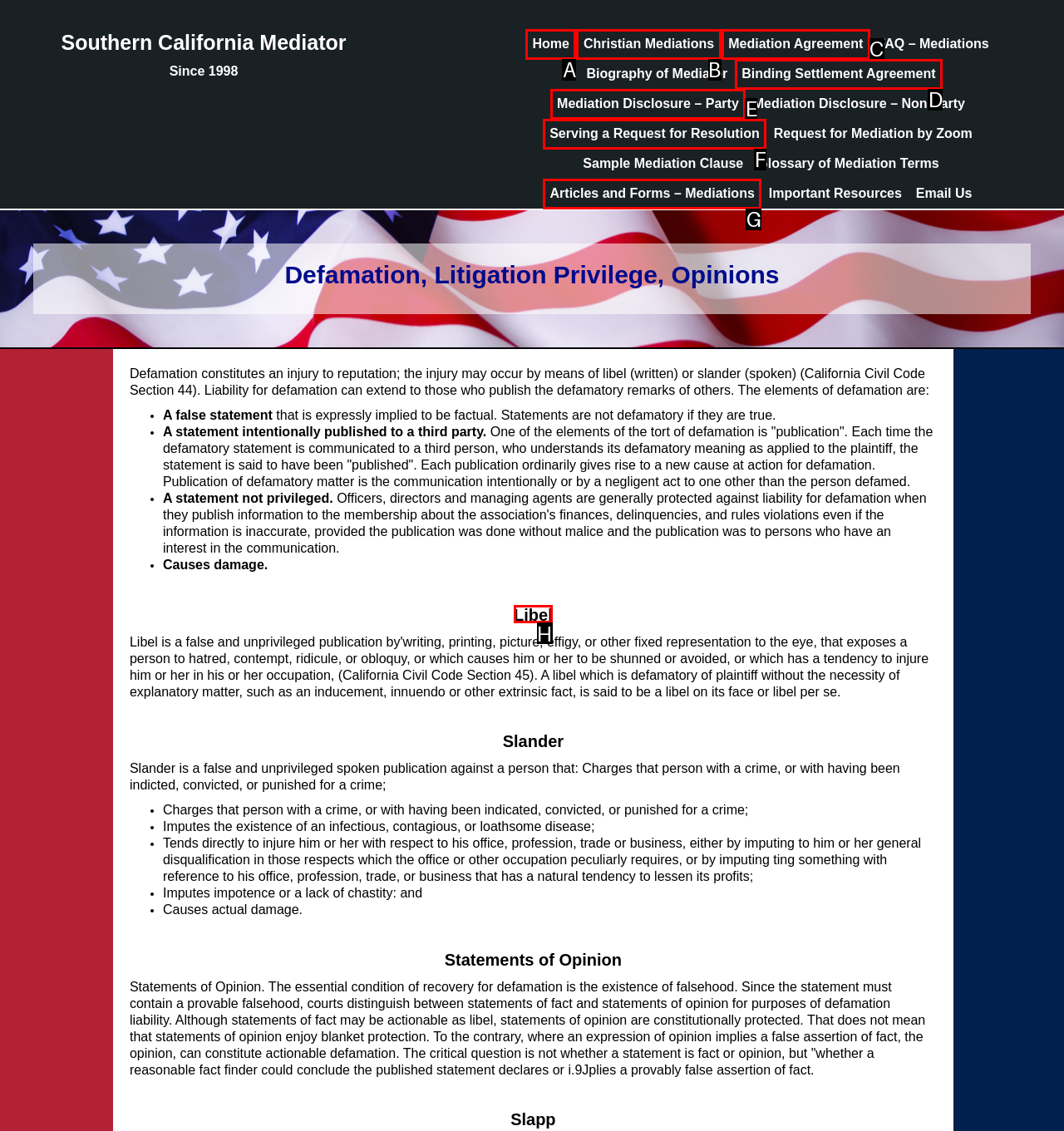Based on the task: Learn about Libel, which UI element should be clicked? Answer with the letter that corresponds to the correct option from the choices given.

H